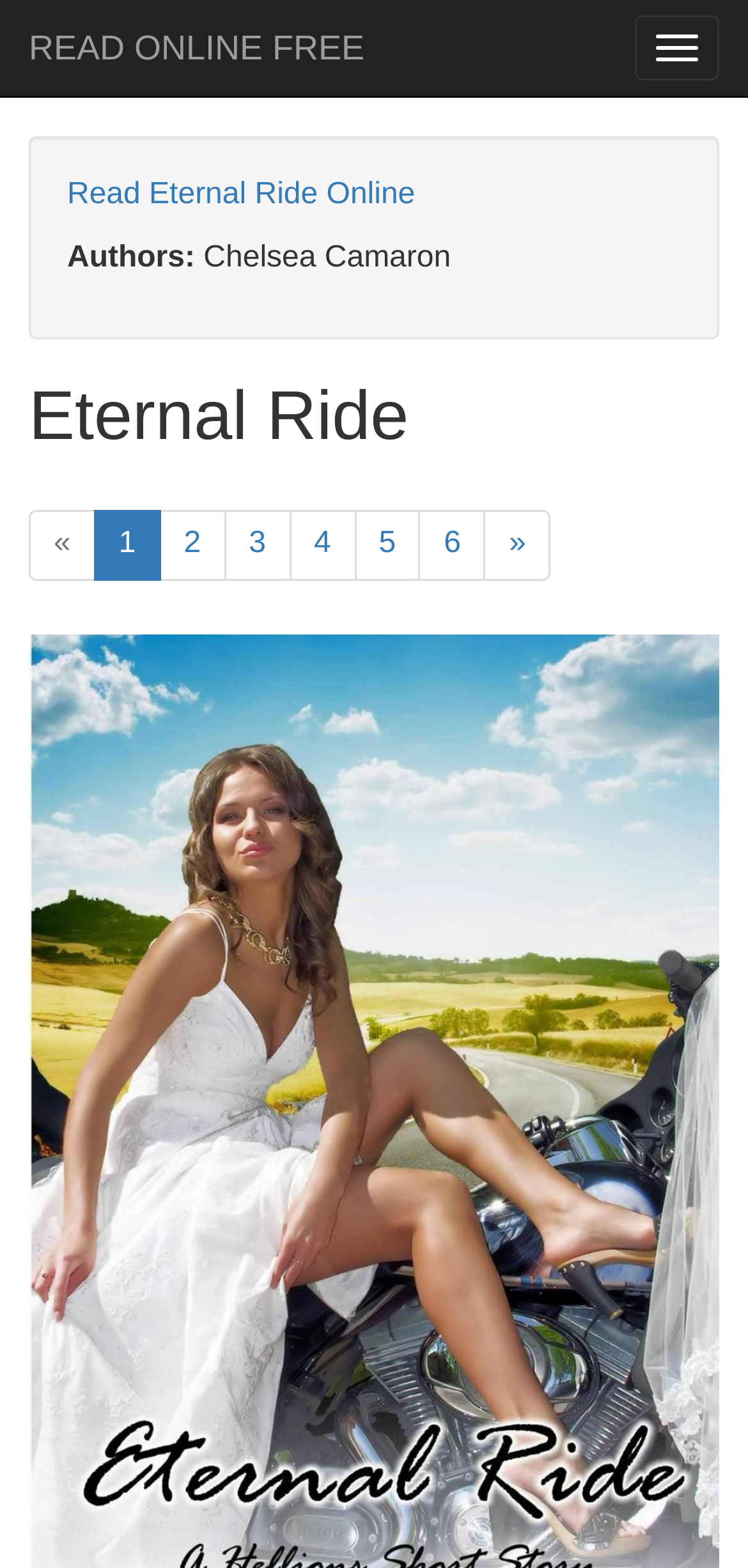Identify the bounding box for the UI element that is described as follows: "Read Eternal Ride Online".

[0.09, 0.114, 0.555, 0.134]